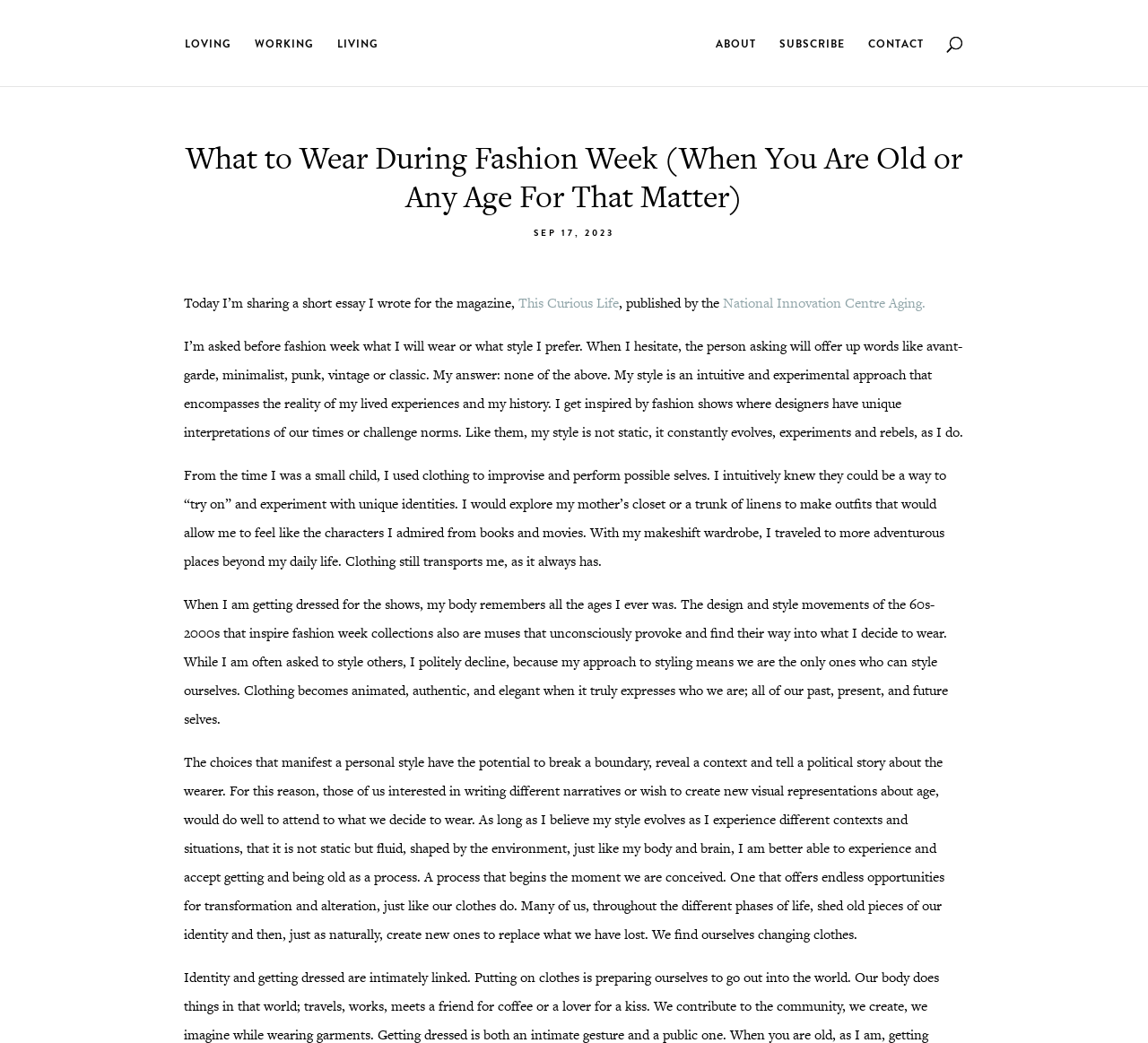Identify the bounding box coordinates of the region I need to click to complete this instruction: "Visit the 'Accidental Icon' website".

[0.347, 0.012, 0.603, 0.075]